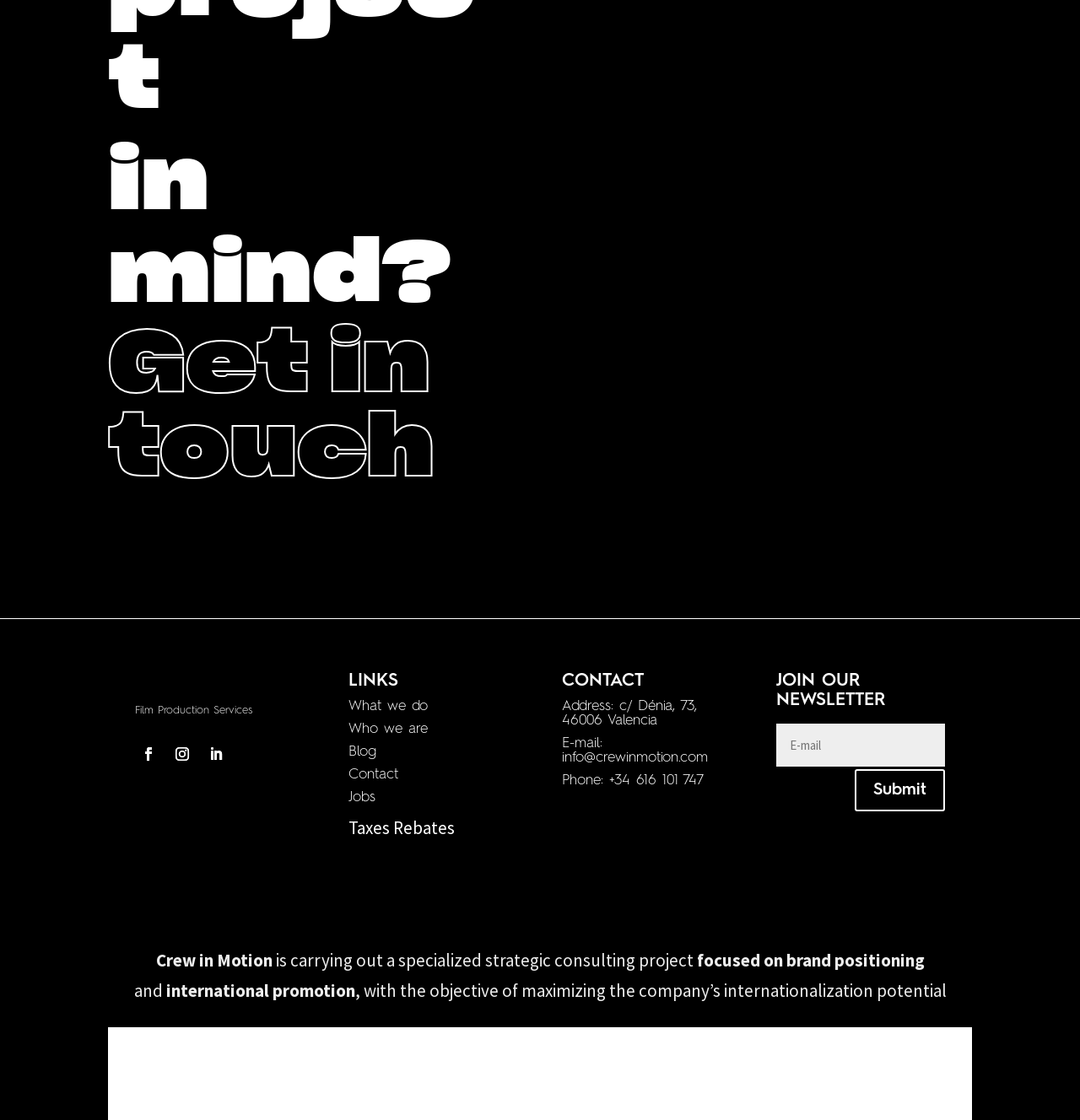Identify the bounding box coordinates for the element you need to click to achieve the following task: "Get in touch via email". Provide the bounding box coordinates as four float numbers between 0 and 1, in the form [left, top, right, bottom].

[0.521, 0.67, 0.656, 0.683]